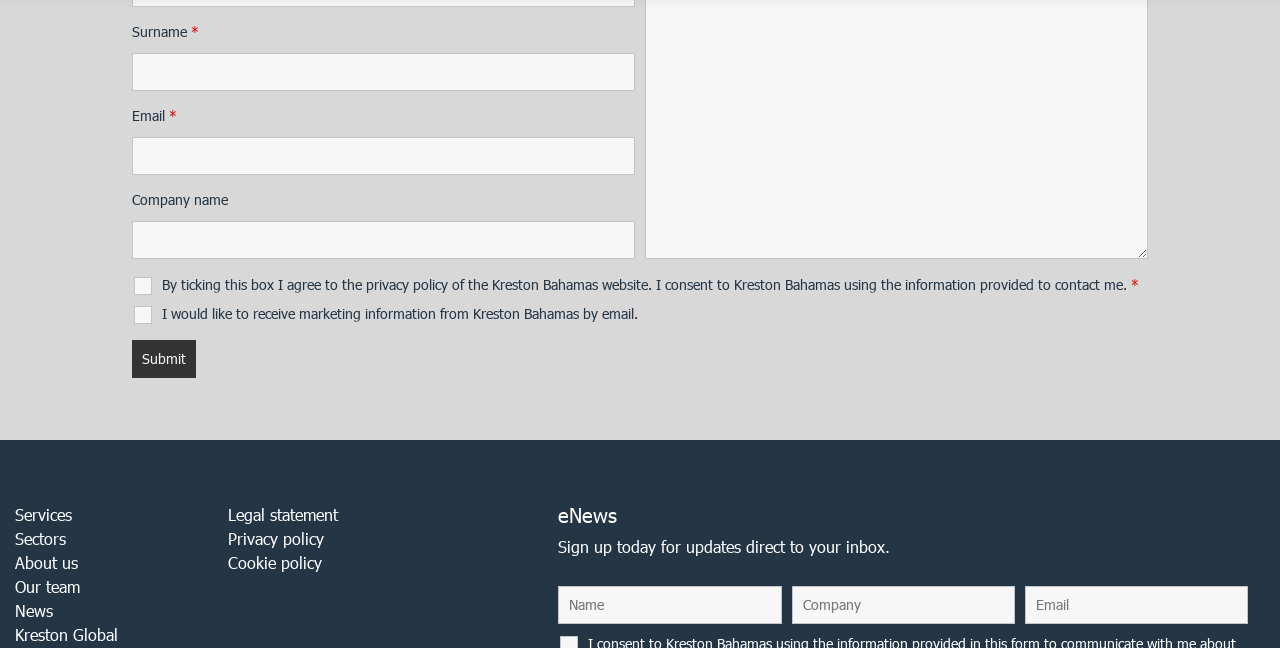Based on the description "News", find the bounding box of the specified UI element.

[0.012, 0.928, 0.041, 0.957]